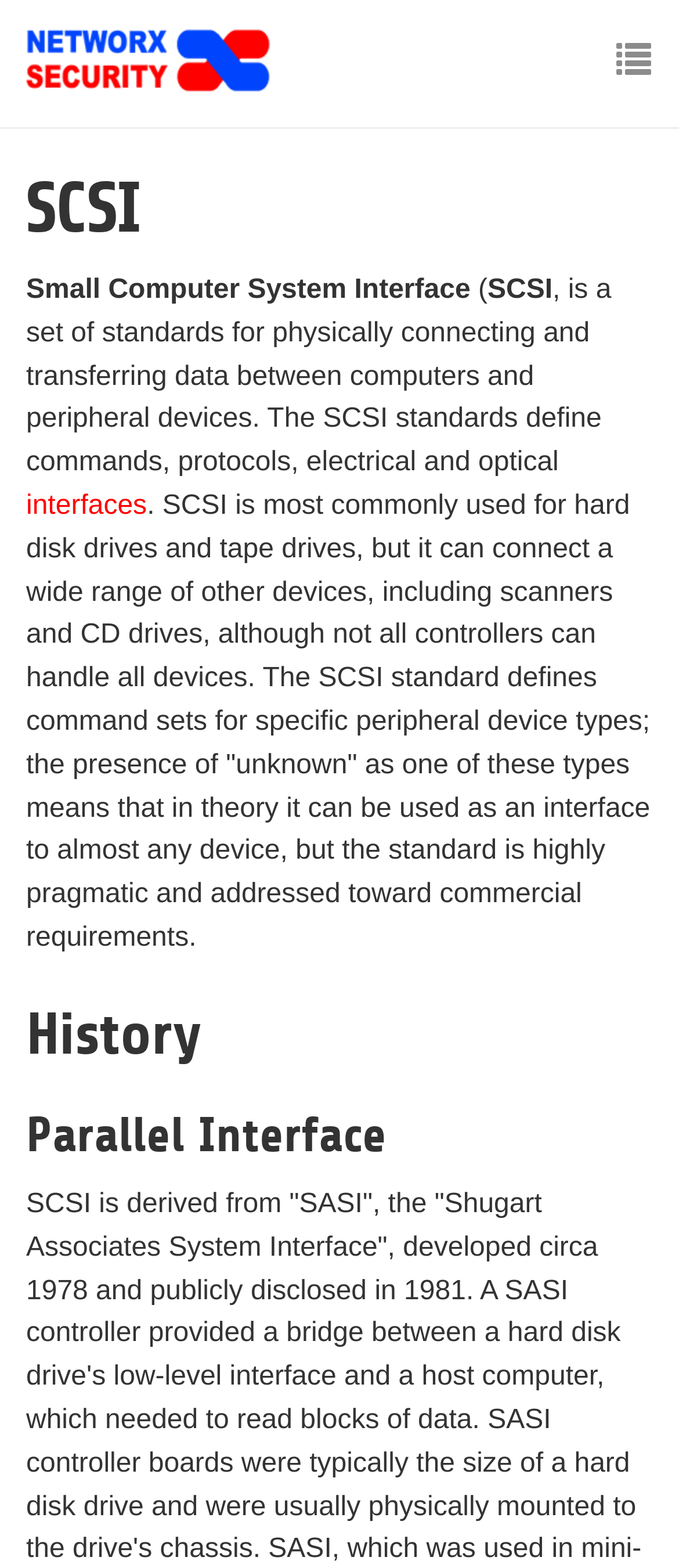Please predict the bounding box coordinates (top-left x, top-left y, bottom-right x, bottom-right y) for the UI element in the screenshot that fits the description: interfaces

[0.038, 0.313, 0.216, 0.332]